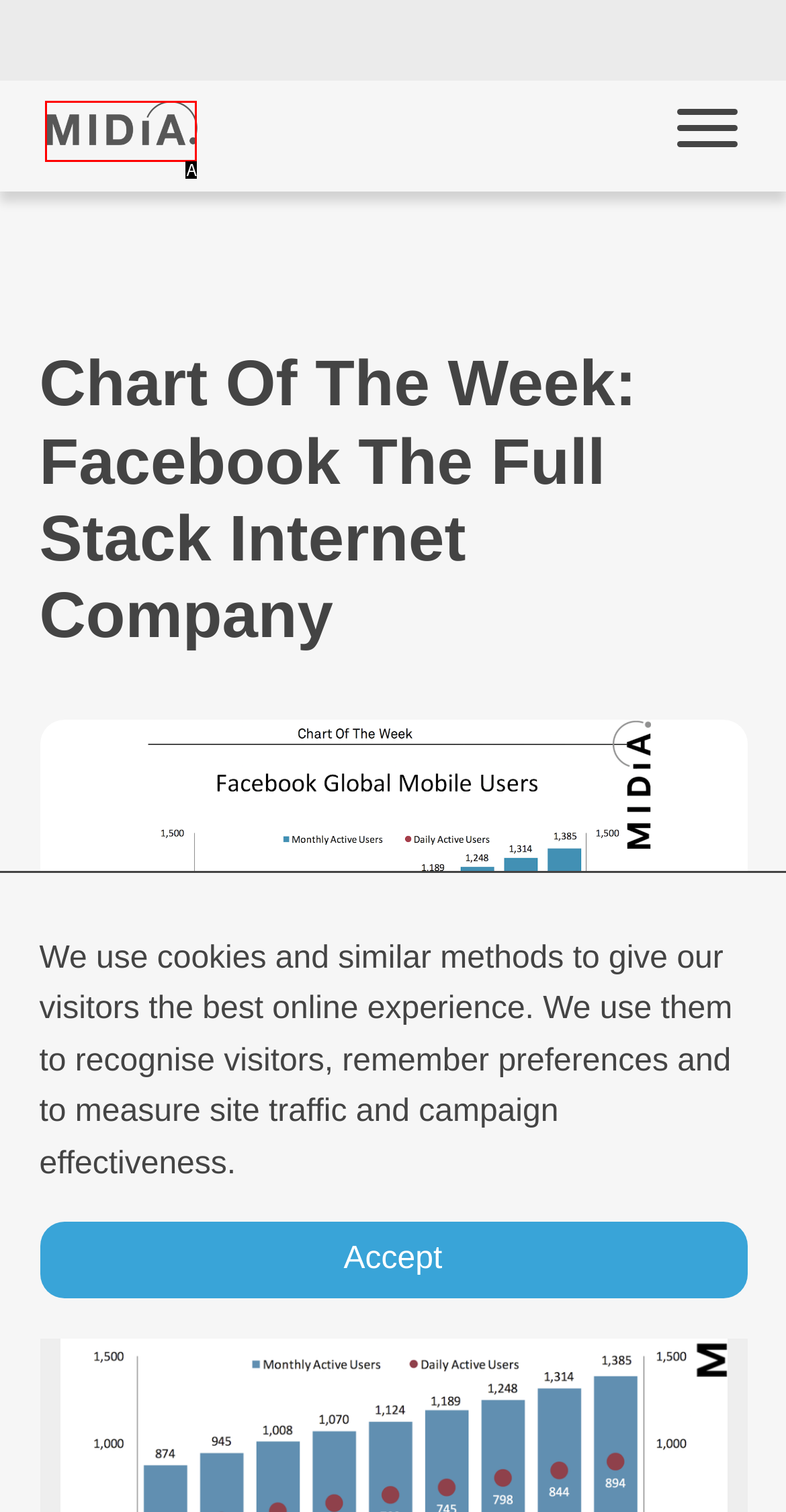Please determine which option aligns with the description: HomeGauge. Respond with the option’s letter directly from the available choices.

None